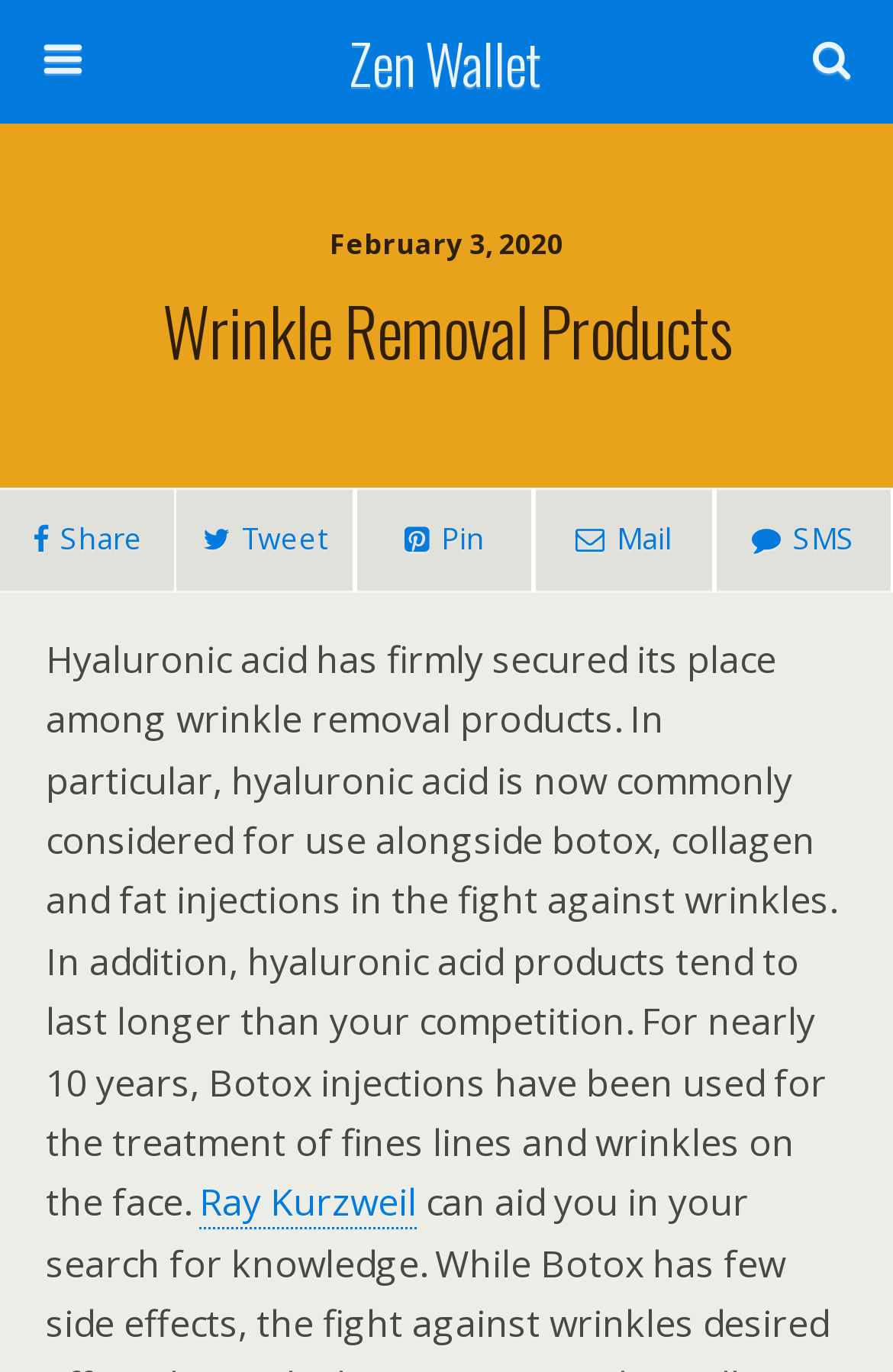Please provide a brief answer to the following inquiry using a single word or phrase:
What is the purpose of the textbox?

Search this website